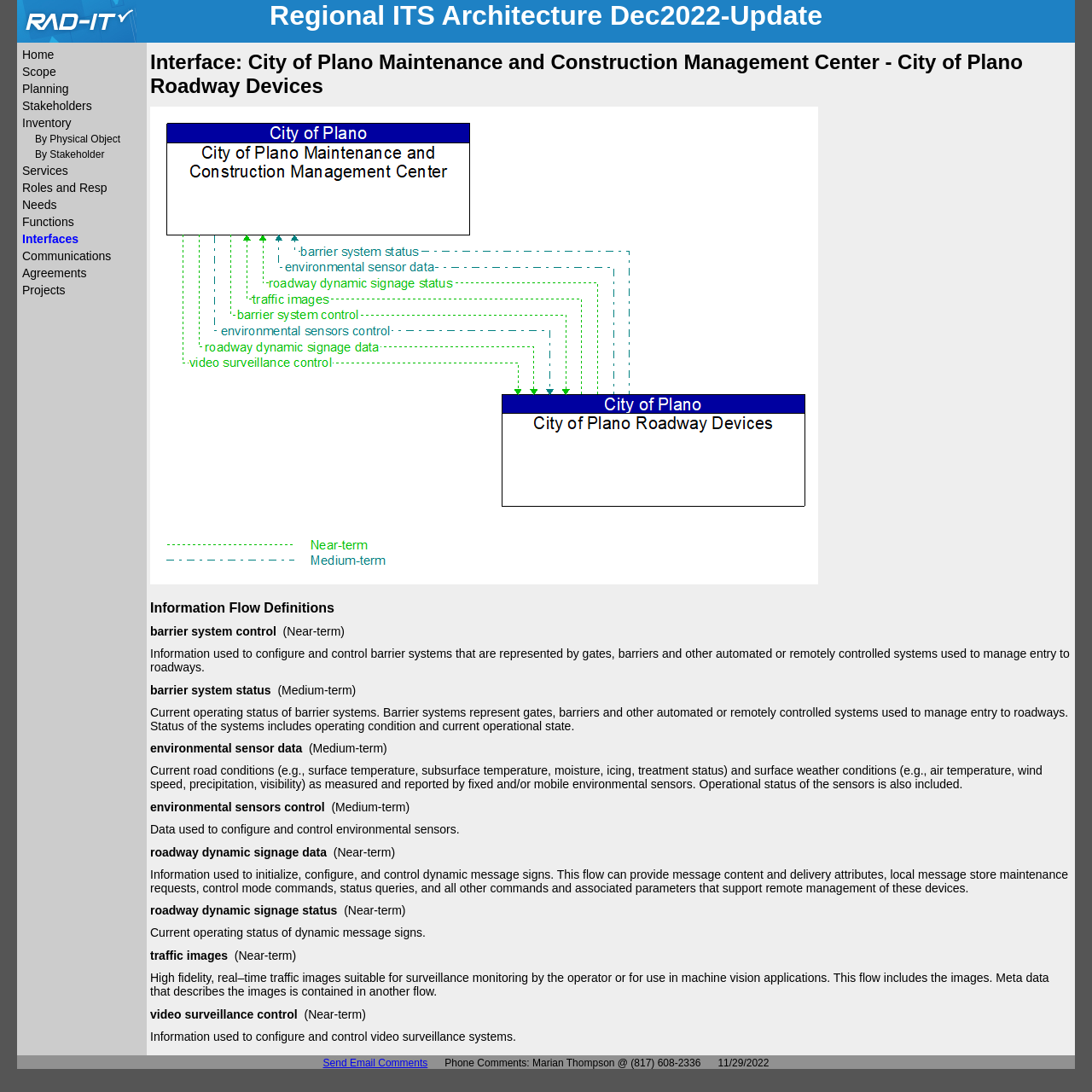Please find and report the primary heading text from the webpage.

Regional ITS Architecture Dec2022-Update